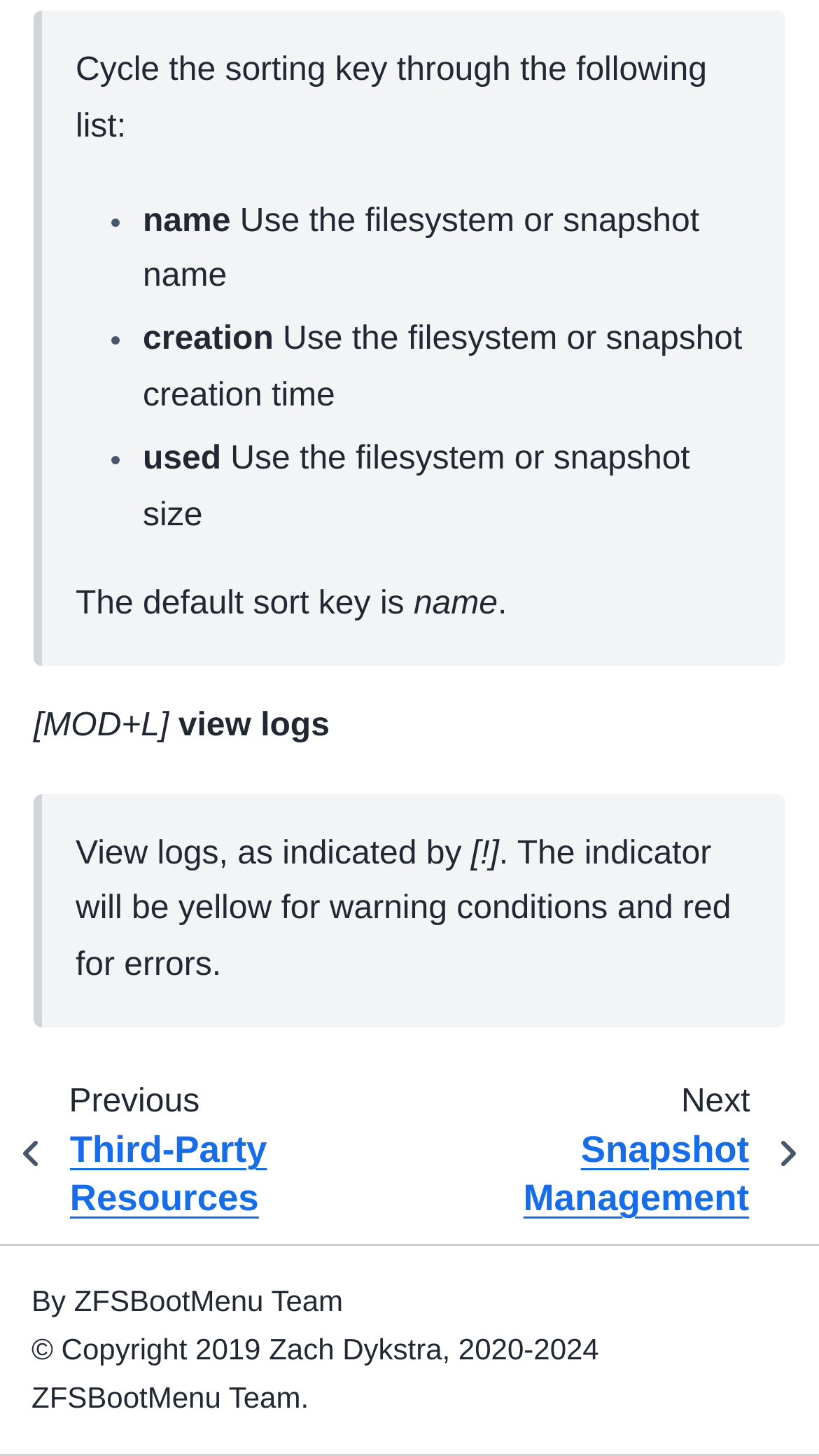Give a succinct answer to this question in a single word or phrase: 
What does the indicator show?

warning conditions and errors